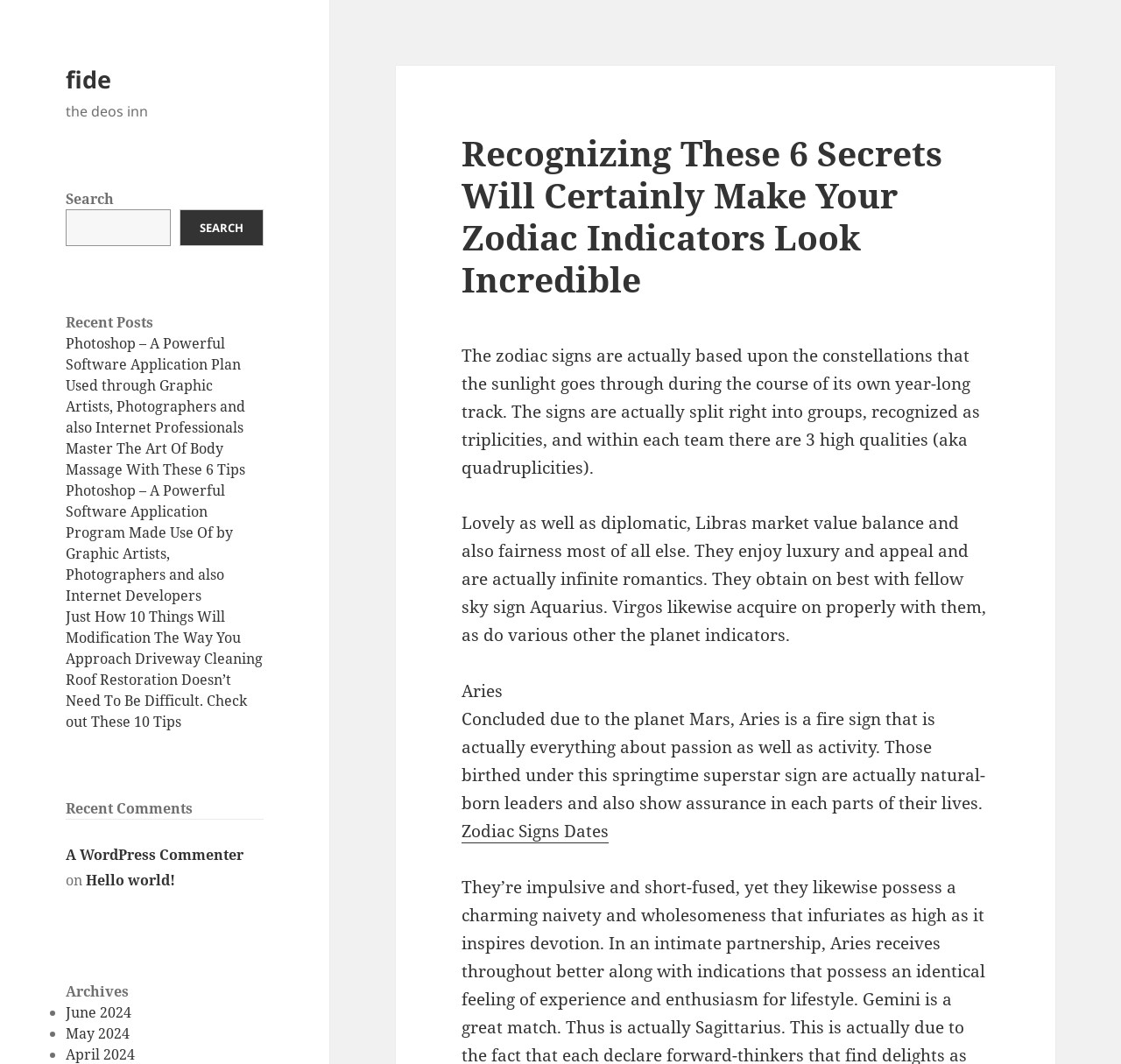What is the quality that Libras value most?
Answer the question with a single word or phrase by looking at the picture.

balance and fairness